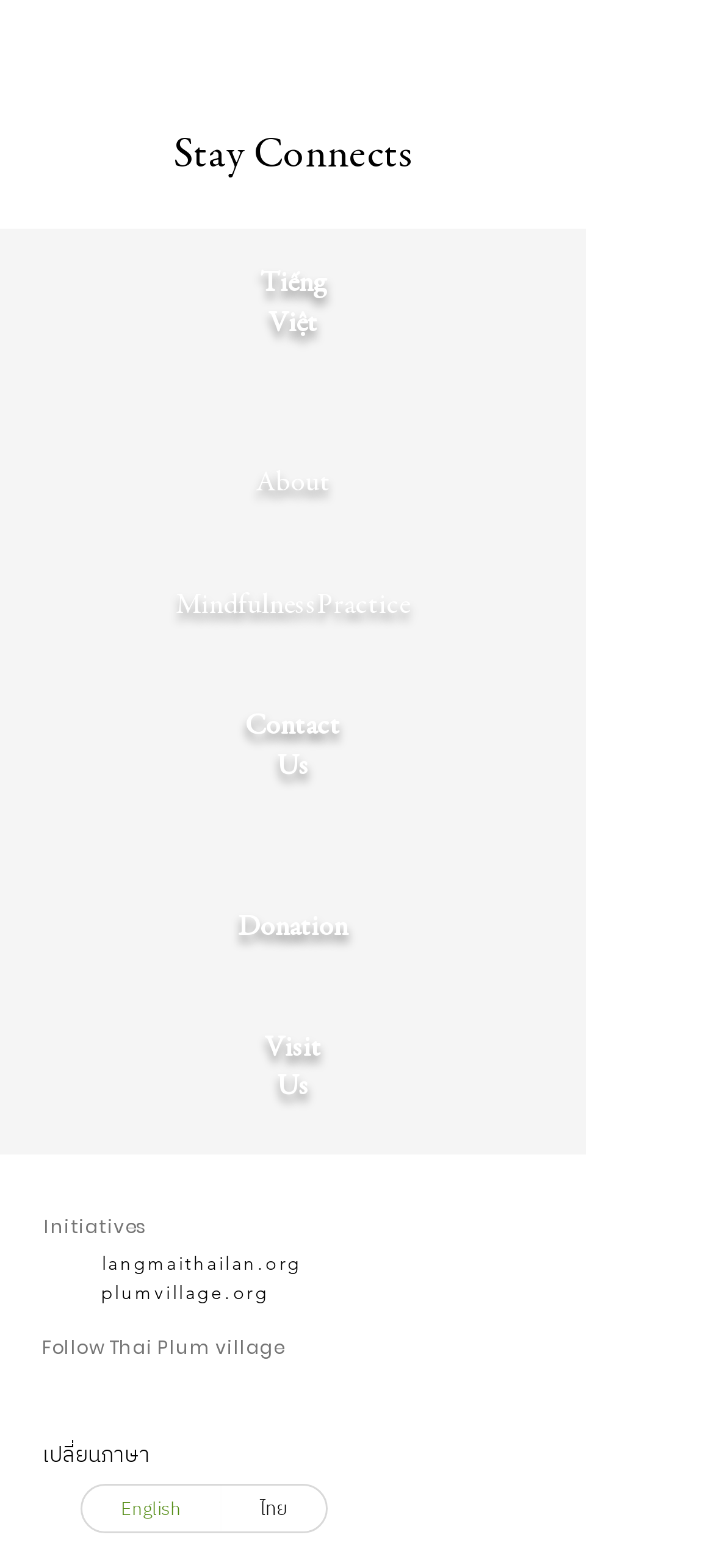Determine the bounding box coordinates of the clickable element to complete this instruction: "Click on the 'Tiếng Việt' link". Provide the coordinates in the format of four float numbers between 0 and 1, [left, top, right, bottom].

[0.364, 0.172, 0.456, 0.215]